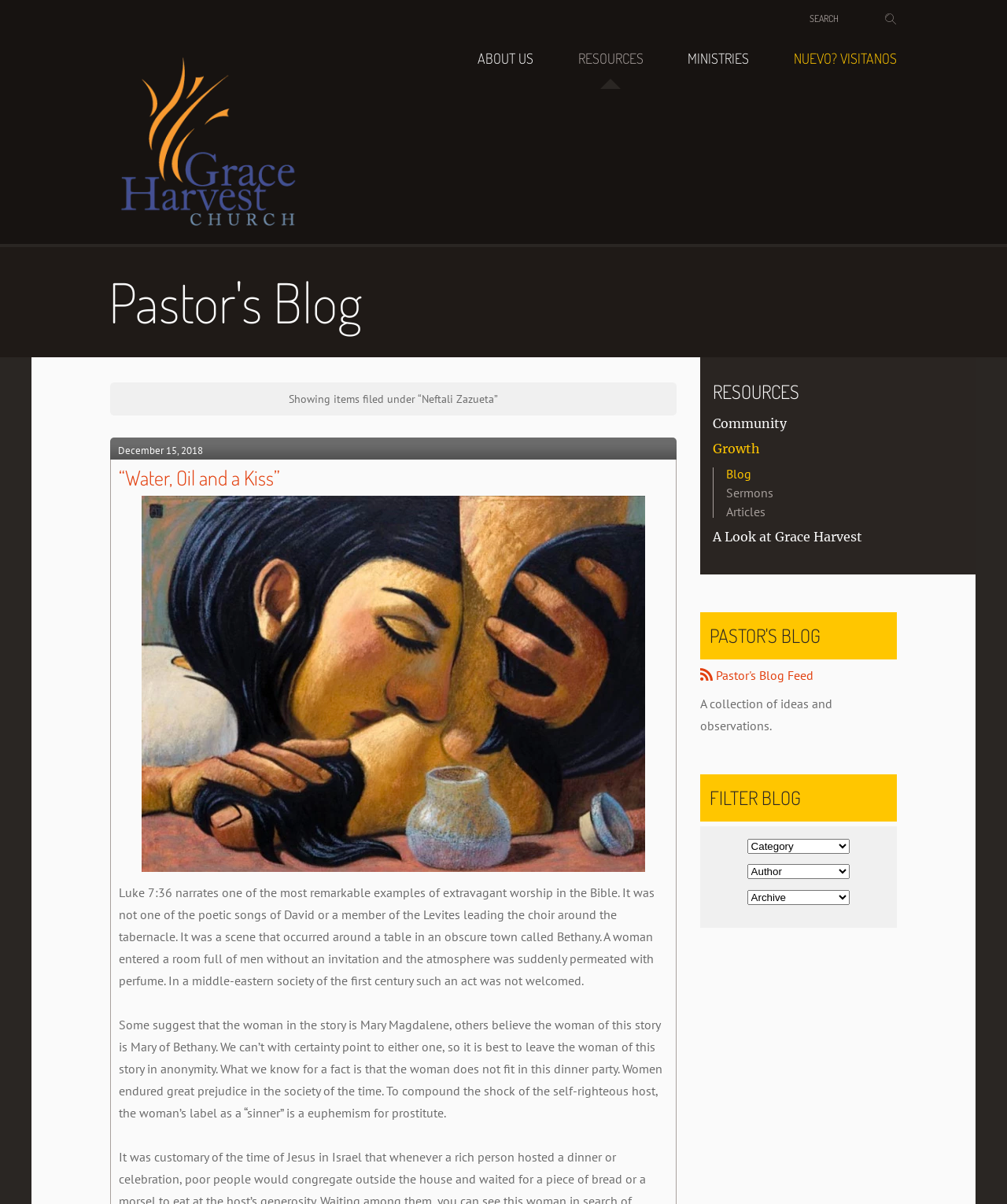Locate the bounding box coordinates of the region to be clicked to comply with the following instruction: "View the RESOURCES page". The coordinates must be four float numbers between 0 and 1, in the form [left, top, right, bottom].

[0.708, 0.318, 0.891, 0.333]